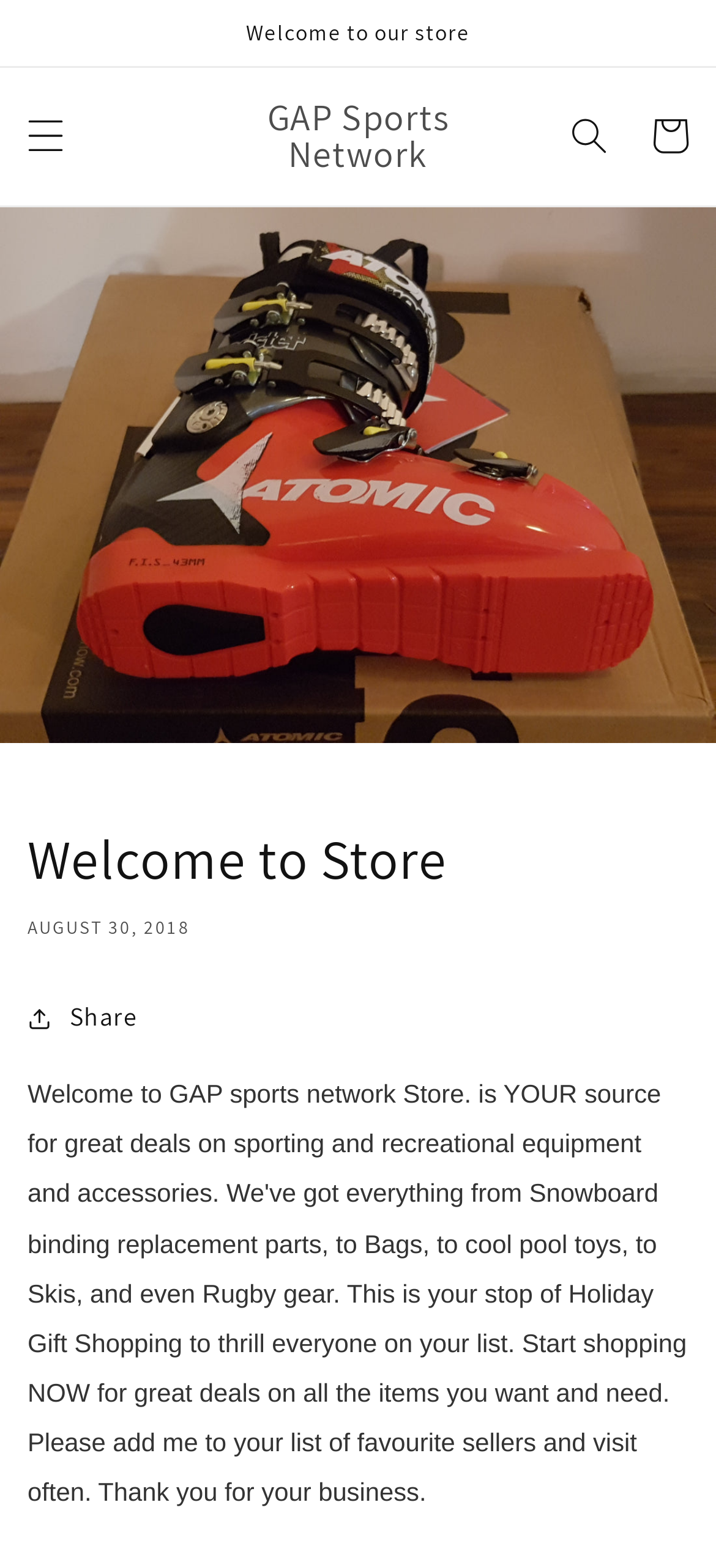Identify the bounding box coordinates for the UI element described as: "Cart".

[0.879, 0.061, 0.992, 0.112]